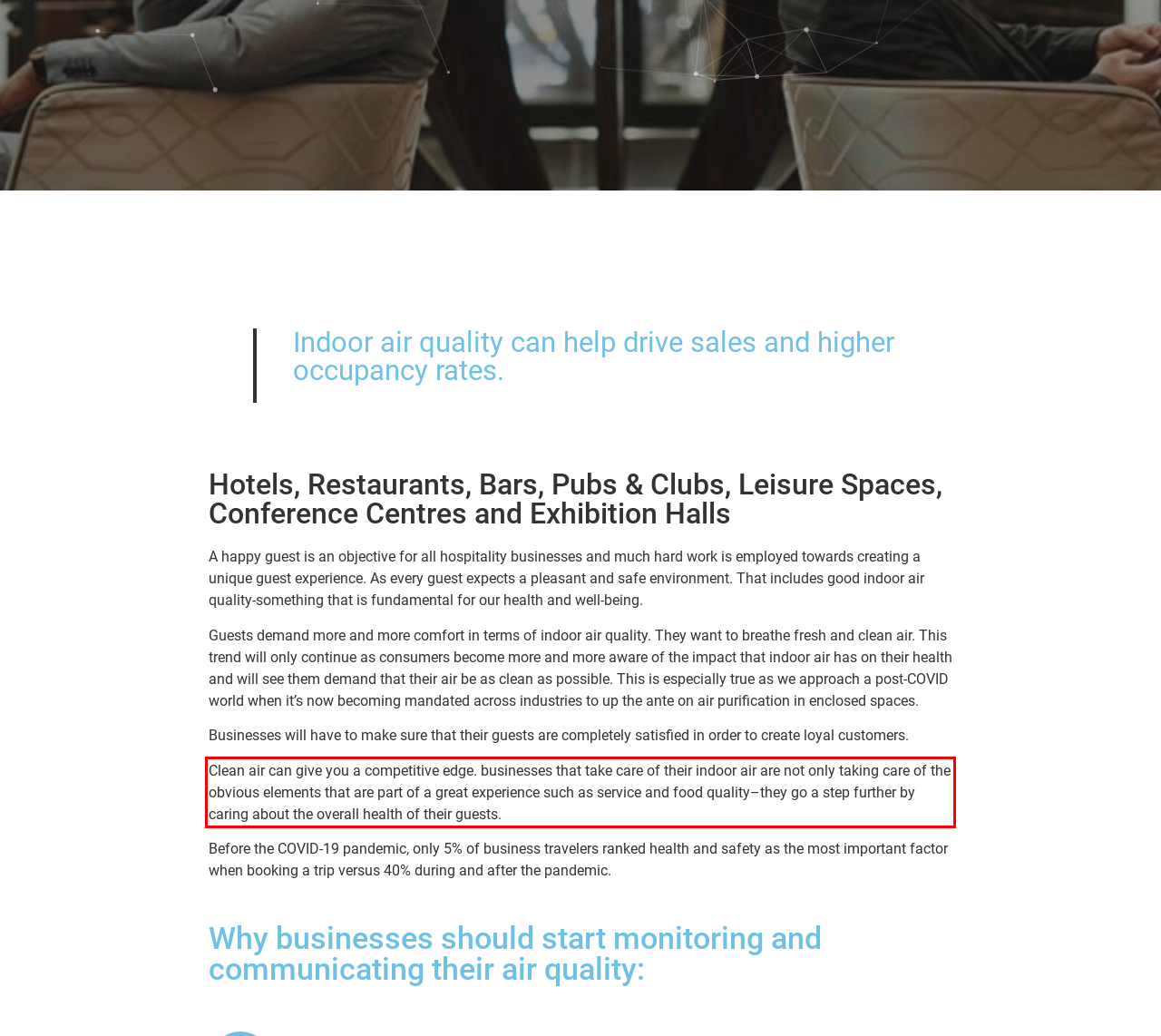From the given screenshot of a webpage, identify the red bounding box and extract the text content within it.

Clean air can give you a competitive edge. businesses that take care of their indoor air are not only taking care of the obvious elements that are part of a great experience such as service and food quality–they go a step further by caring about the overall health of their guests.